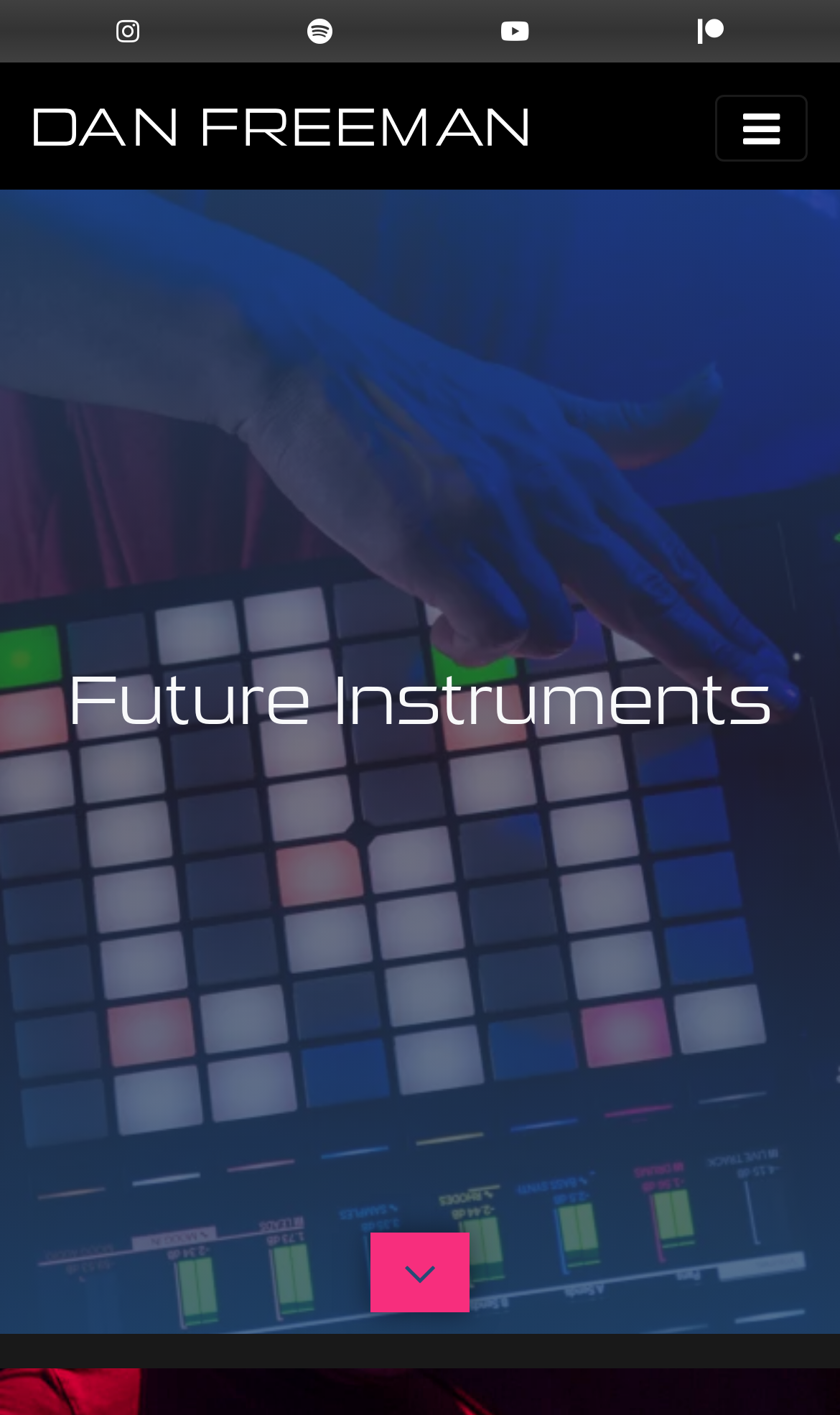Identify the bounding box of the UI element that matches this description: "aria-label="Toggle Navigation"".

[0.851, 0.067, 0.962, 0.115]